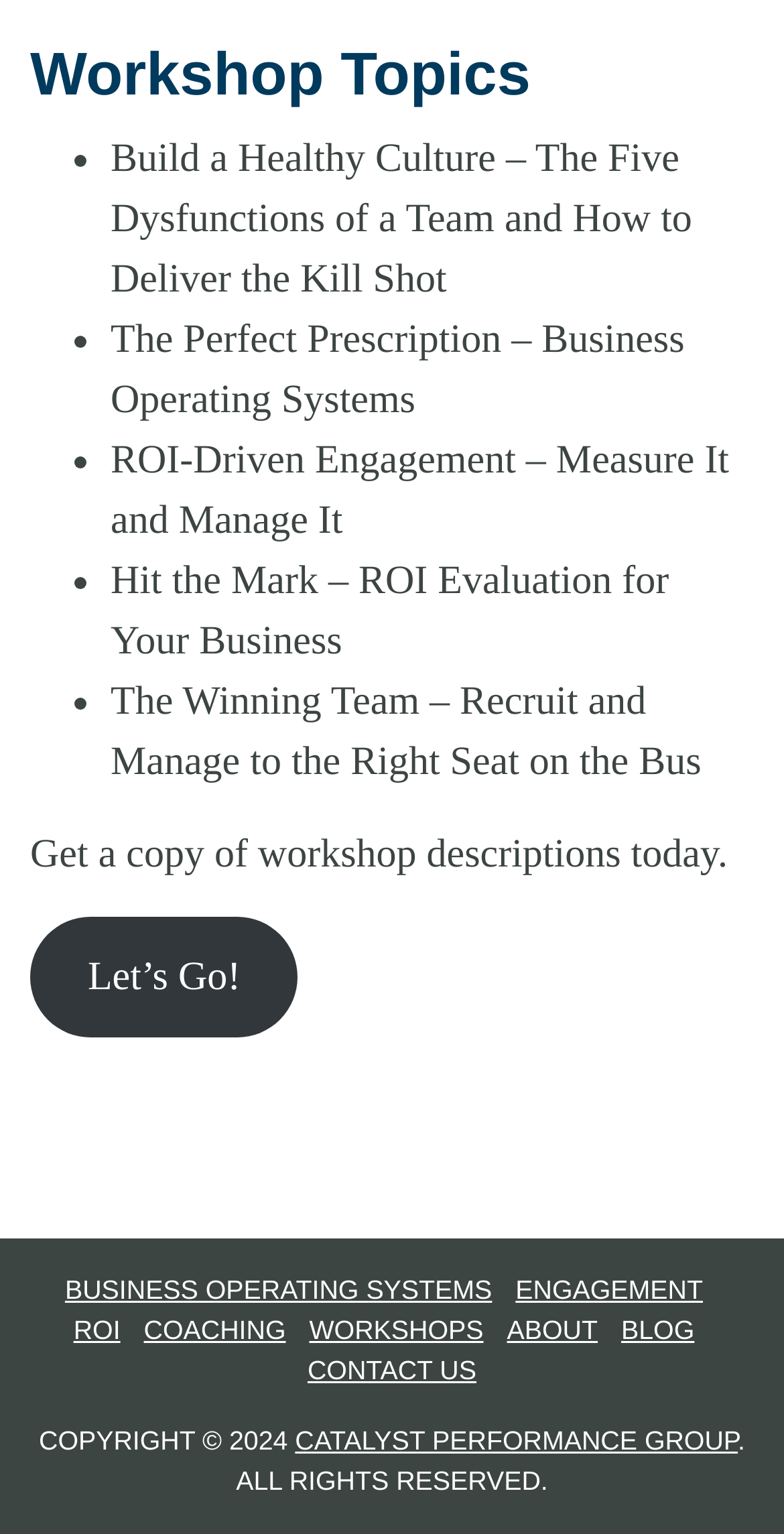Determine the bounding box coordinates of the clickable region to execute the instruction: "Click on 'Let's Go!'". The coordinates should be four float numbers between 0 and 1, denoted as [left, top, right, bottom].

[0.038, 0.597, 0.381, 0.677]